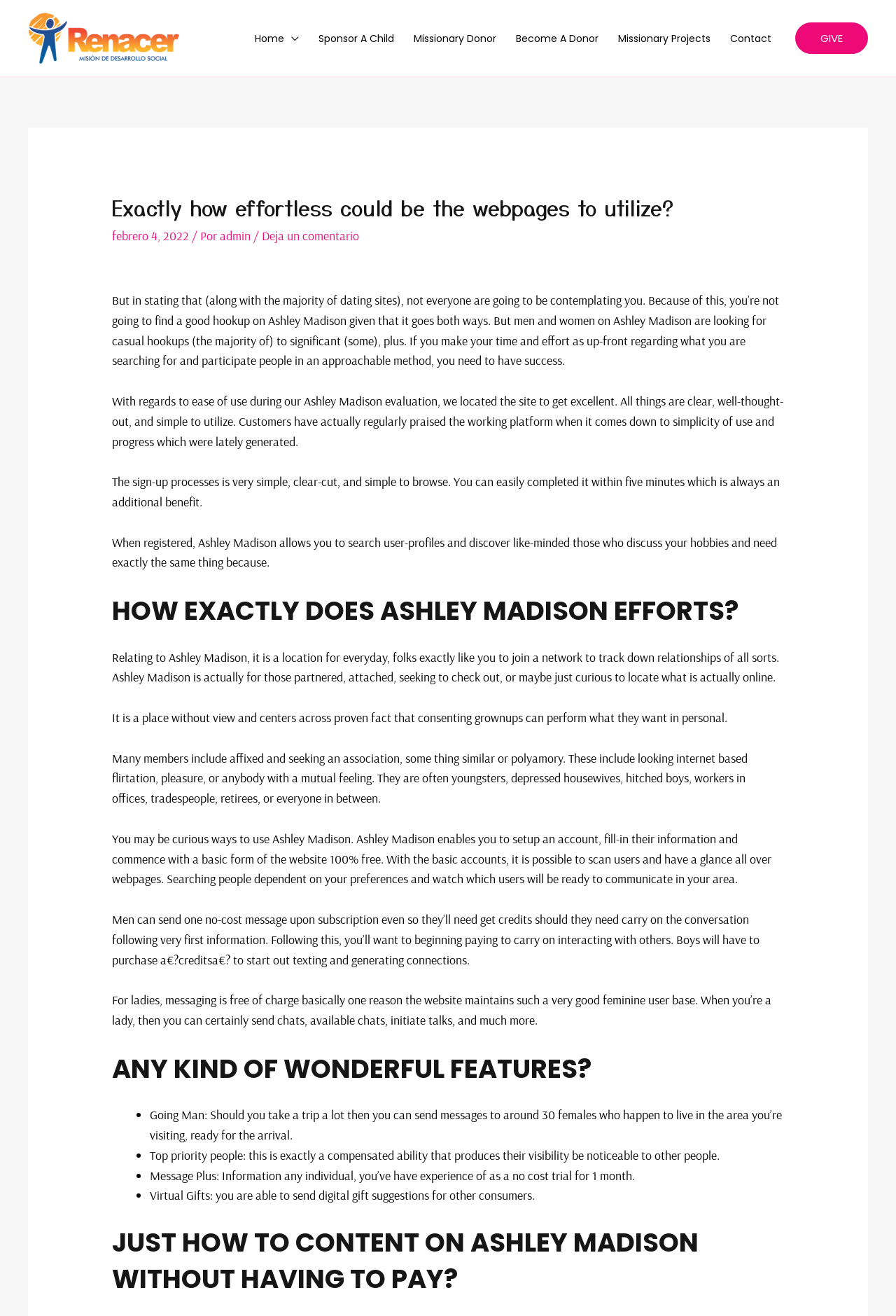Identify the bounding box coordinates of the clickable section necessary to follow the following instruction: "Click on the 'admin' link". The coordinates should be presented as four float numbers from 0 to 1, i.e., [left, top, right, bottom].

[0.245, 0.173, 0.283, 0.185]